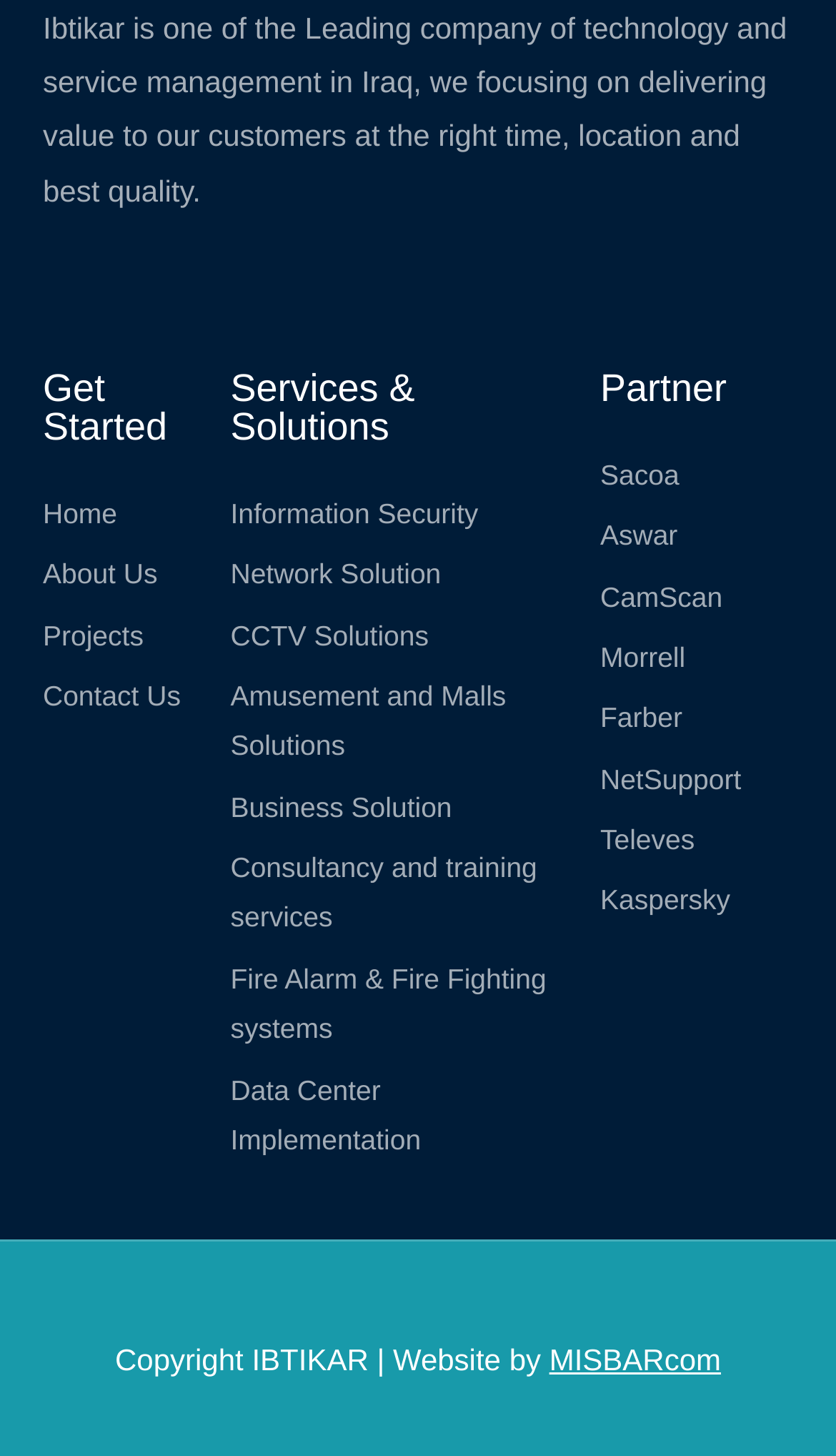Look at the image and give a detailed response to the following question: How many partners are listed?

By counting the links under the 'Partner' section, I can see that there are 7 partners listed: Sacoa, Aswar, CamScan, Morrell, Farber, NetSupport, and Televes, and Kaspersky.